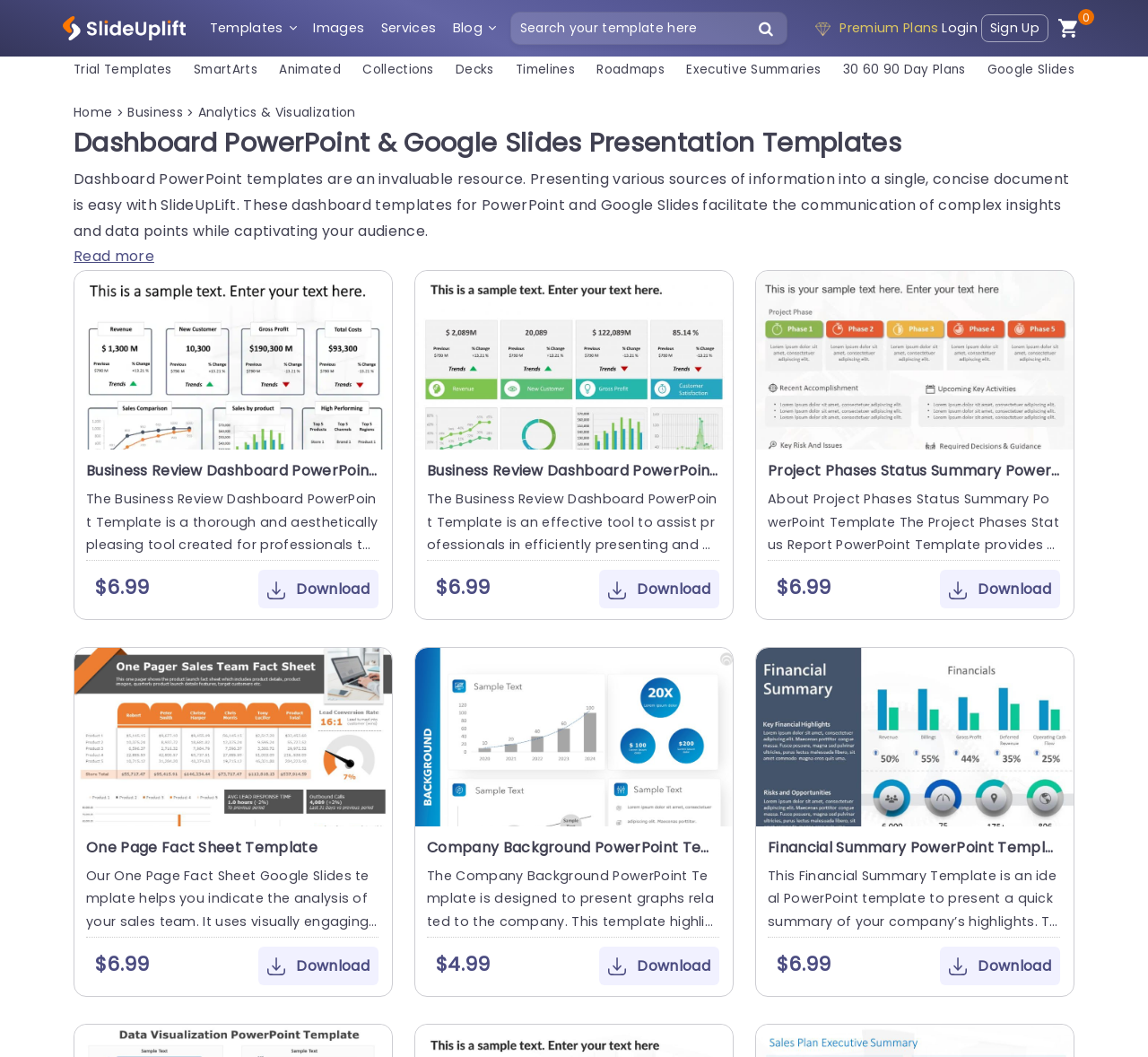Offer an extensive depiction of the webpage and its key elements.

This webpage is a template marketplace for PowerPoint and Google Slides, offering a variety of dashboard templates for presentations. At the top, there is a navigation menu with links to "Templates", "Images", "Services", and "Blog". Next to the navigation menu, there is a search bar with a "Submit" button. On the top-right corner, there are links to "Premium Plans", "Login", and "Sign Up".

Below the navigation menu, there is a section showcasing different template categories, including "Trial Templates", "SmartArts", "Animated", and more. Each category has a link to explore further.

The main content of the webpage is a list of template previews, each with a heading, a brief description, and a "Download" button. The templates are arranged in a grid layout, with three columns. Each template preview has an image, a title, and a short description. The titles of the templates include "Business Review Dashboard PowerPoint Template 3", "Project Phases Status Summary PowerPoint Template", and "One Page Fact Sheet Template", among others. The descriptions provide a brief overview of what each template is used for and its features.

On the left side of the webpage, there is a section with a heading "Dashboard PowerPoint & Google Slides Presentation Templates" and a brief introduction to the importance of dashboard templates in presenting complex information. Below this section, there is a "Read more" link.

Throughout the webpage, there are several calls-to-action, including "Download" buttons for each template and links to explore different template categories. The overall layout is organized, making it easy to navigate and find specific templates.